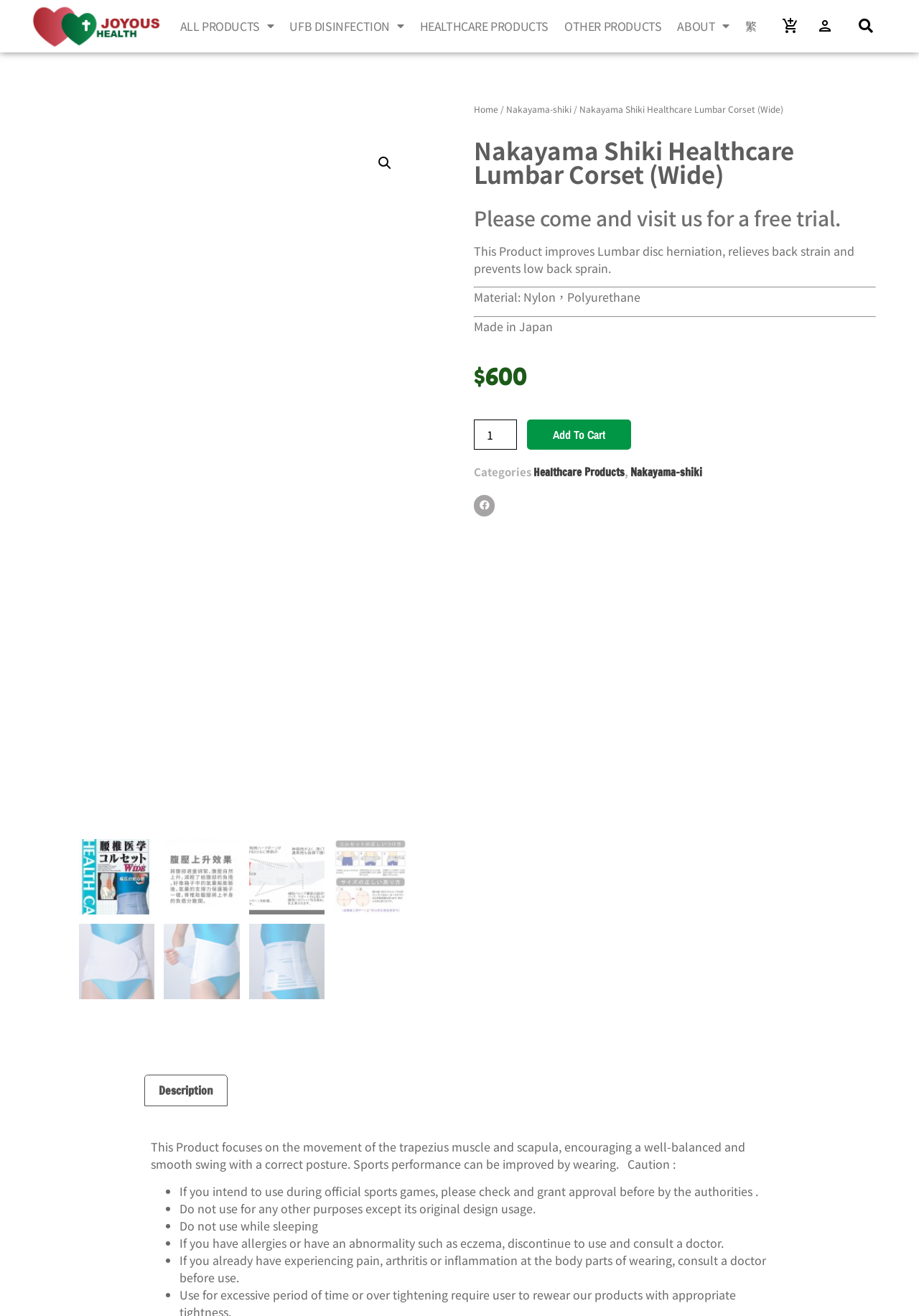Can you determine the main header of this webpage?

Nakayama Shiki Healthcare Lumbar Corset (Wide)